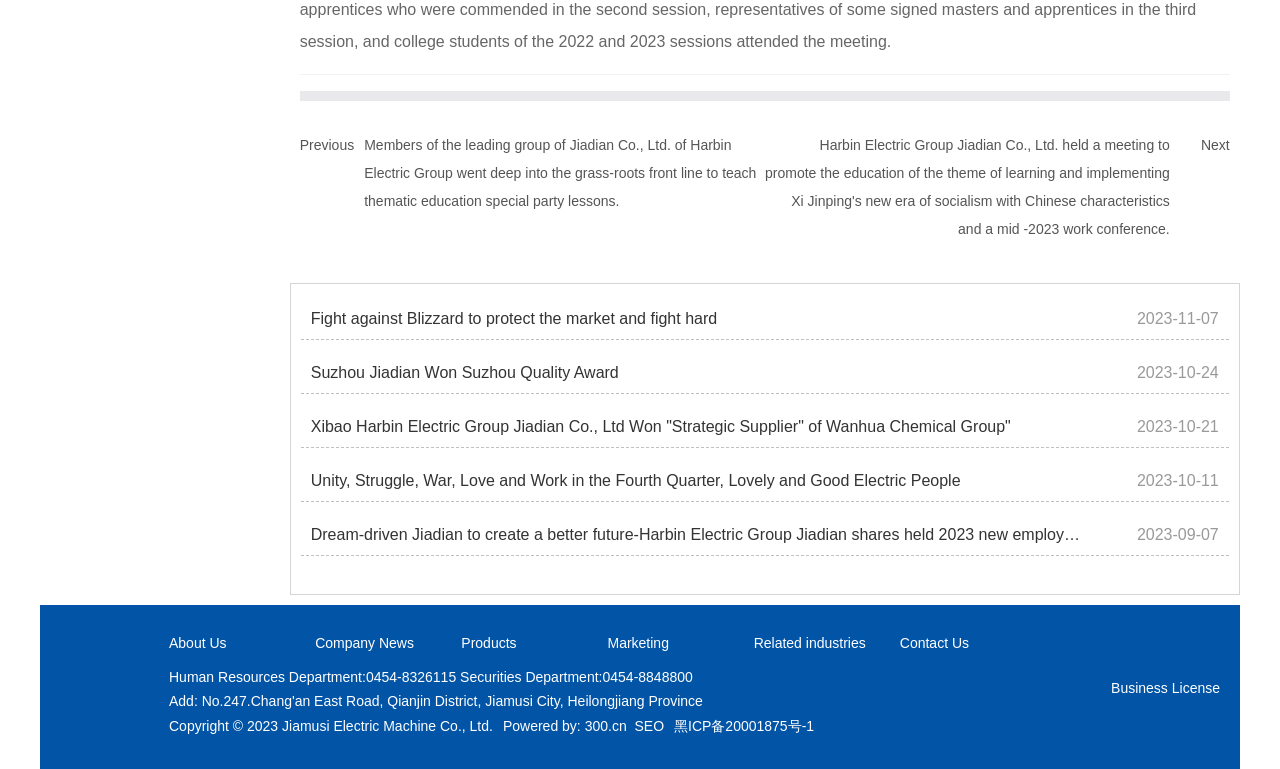Determine the bounding box coordinates of the clickable element necessary to fulfill the instruction: "View the company's business license". Provide the coordinates as four float numbers within the 0 to 1 range, i.e., [left, top, right, bottom].

[0.868, 0.885, 0.953, 0.906]